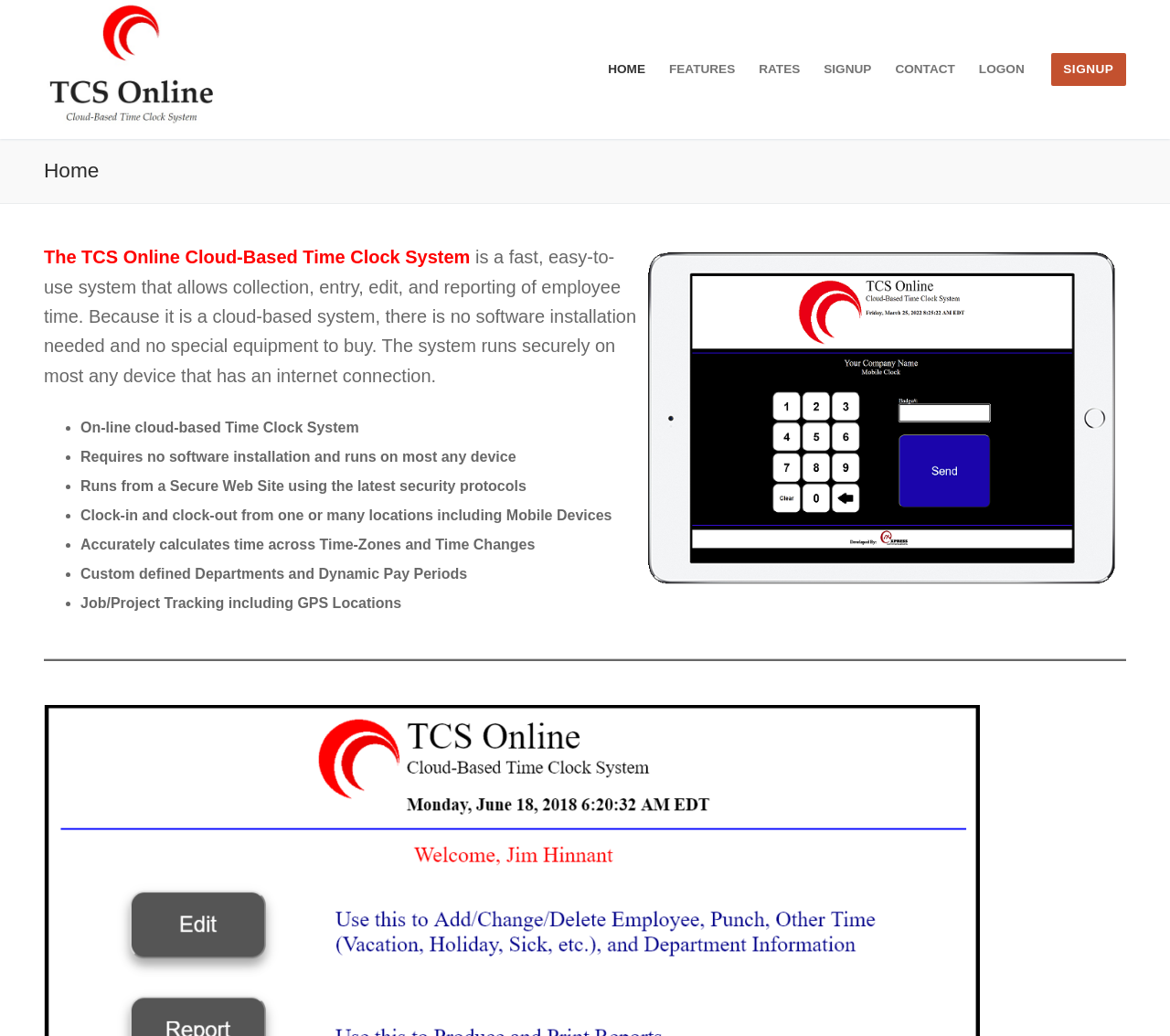Use one word or a short phrase to answer the question provided: 
What is the main purpose of the TCS Online system?

Time Clock System